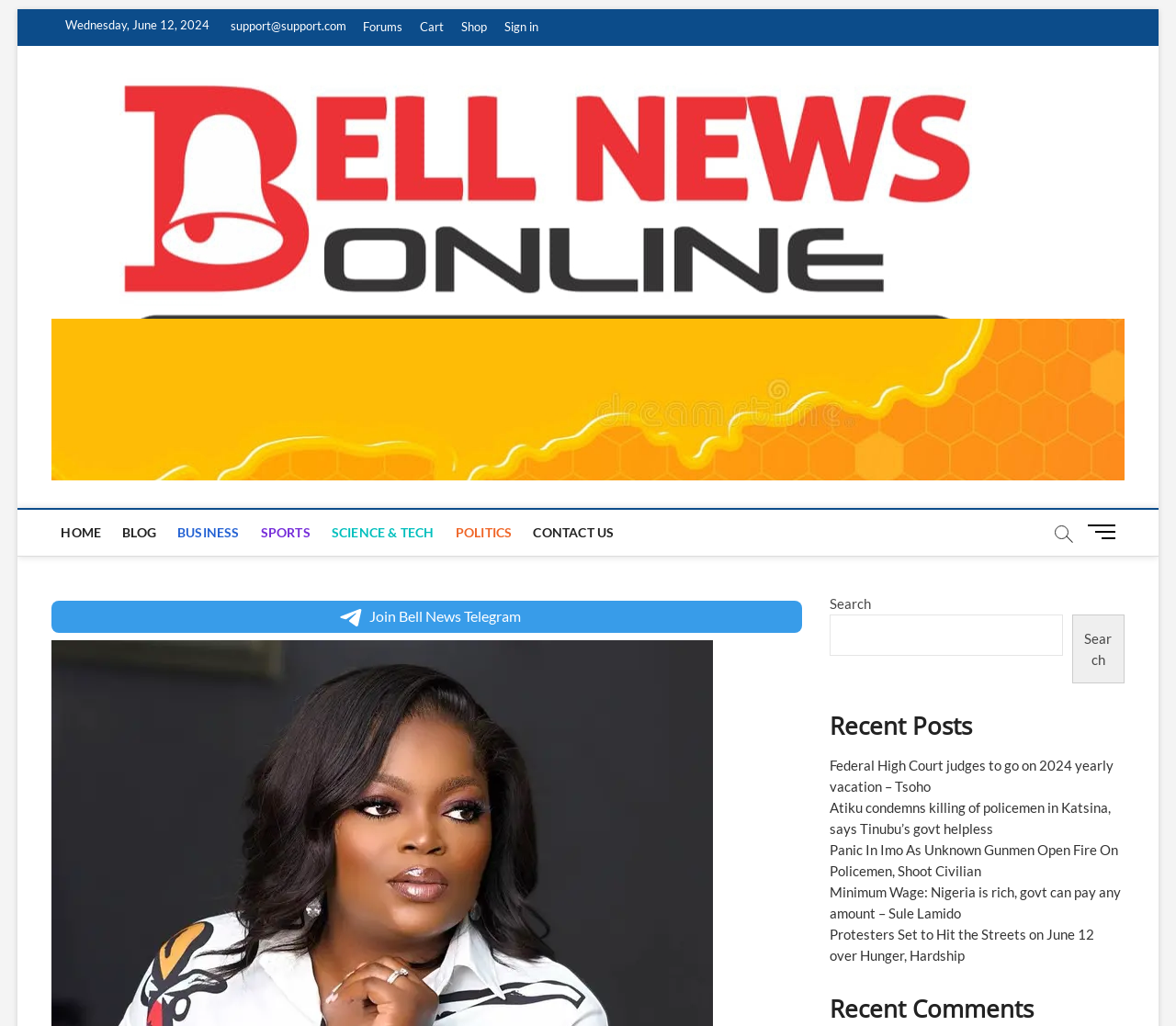What is the name of the news media organization?
Look at the image and construct a detailed response to the question.

I found the name of the news media organization by looking at the heading element with the text 'Bell News' which is located at the top of the webpage, and also by looking at the image element with the text 'Bell news'.